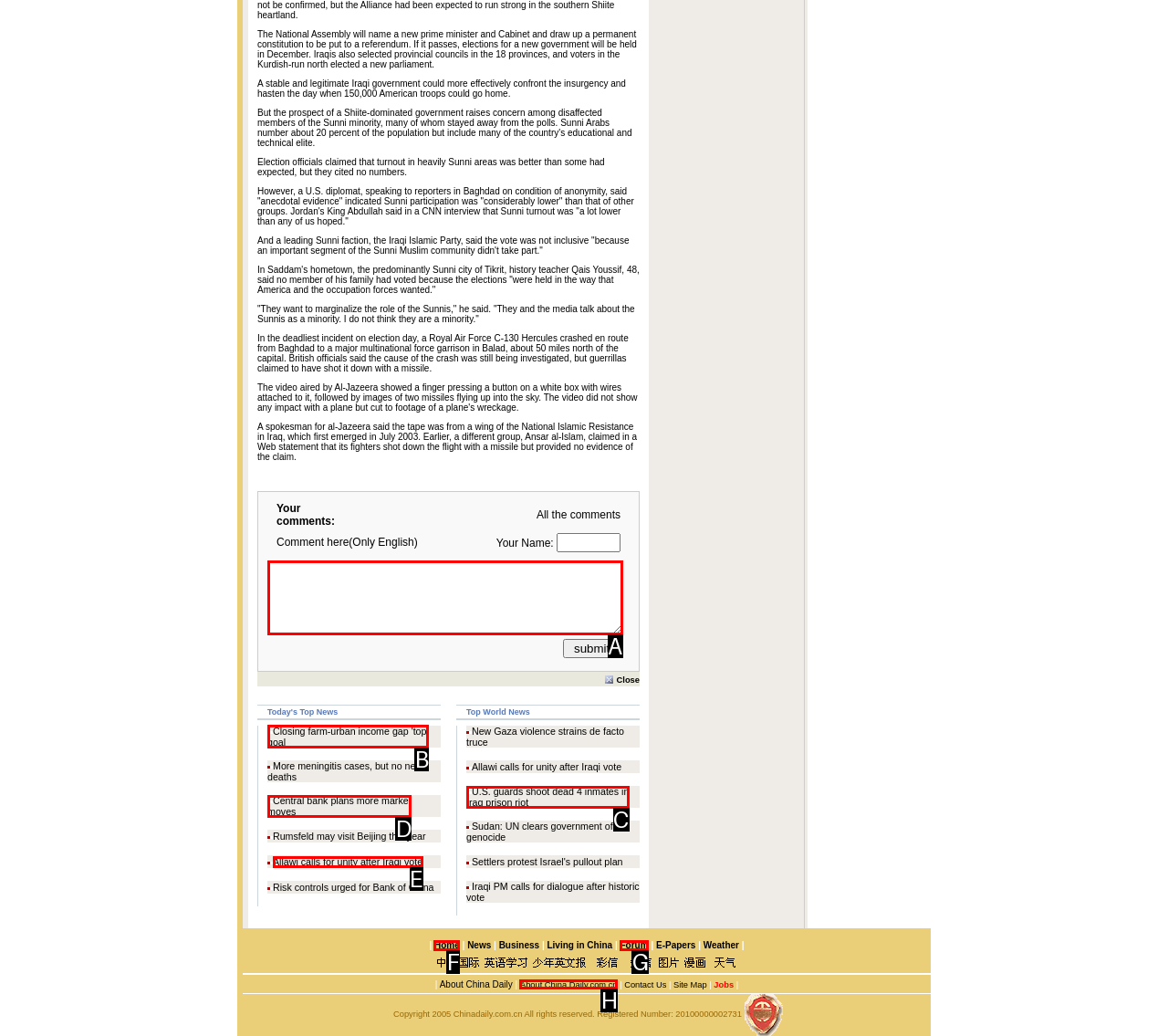Select the correct HTML element to complete the following task: View 'Closing farm-urban income gap 'top' goal'
Provide the letter of the choice directly from the given options.

B